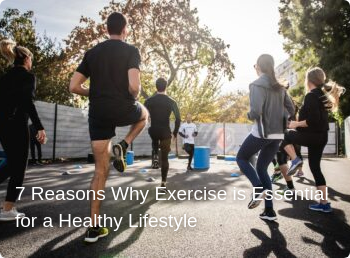Offer an in-depth caption for the image.

In this dynamic image, a group of individuals is engaged in an energetic exercise session outdoors, surrounded by trees and a bright atmosphere. The participants demonstrate various physical activities, showcasing the importance of movement for maintaining a healthy lifestyle. The scene captures a blend of determination and camaraderie among the exercisers, emphasizing community and fitness. Overlaid on the image is the title "7 Reasons Why Exercise is Essential for a Healthy Lifestyle," highlighting the pivotal role that regular physical activity plays in overall well-being. This visual serves as a reminder of the benefits of exercise, from improving mental health to enhancing physical fitness.